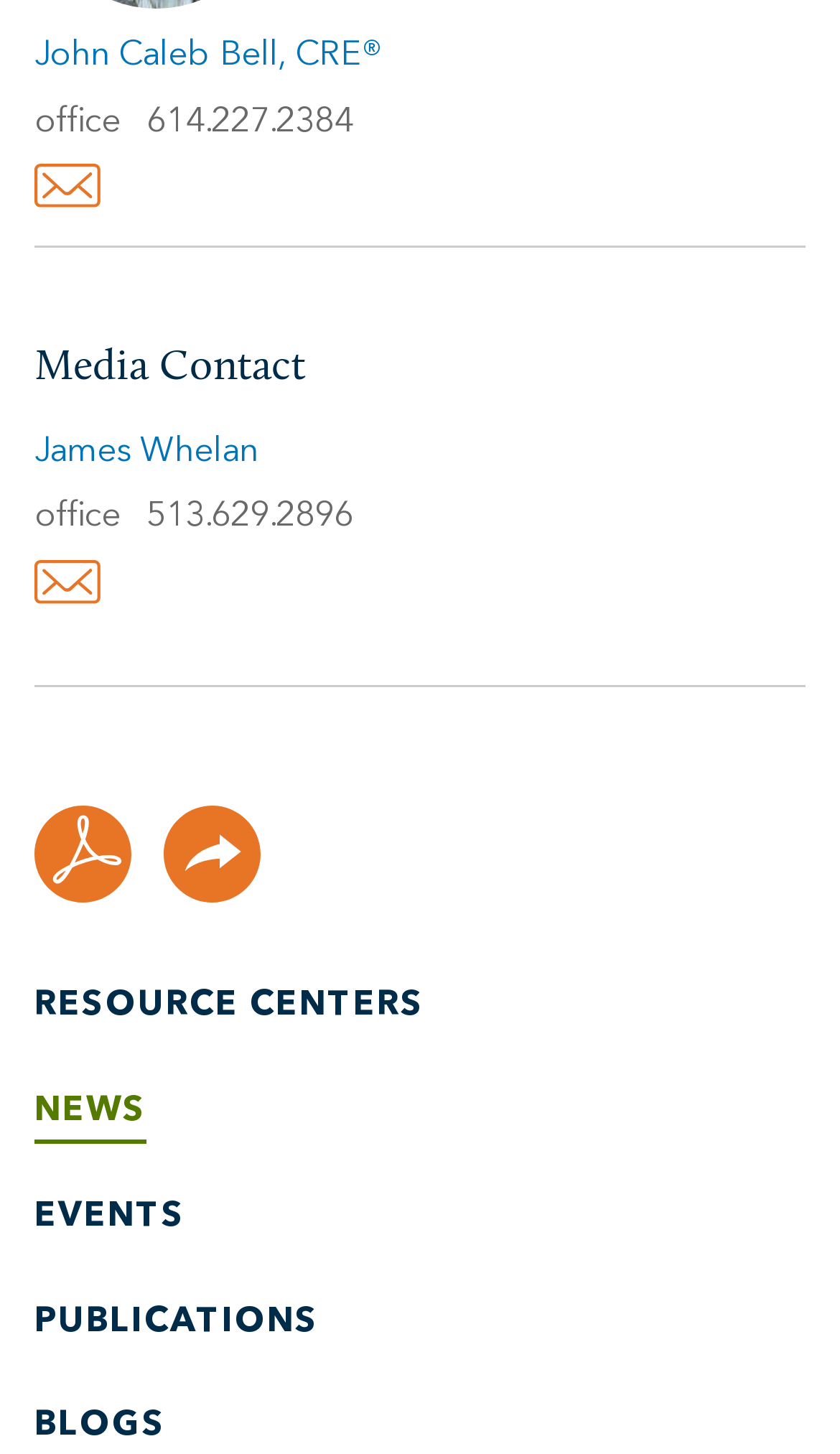Please identify the bounding box coordinates of the clickable area that will fulfill the following instruction: "Contact us today". The coordinates should be in the format of four float numbers between 0 and 1, i.e., [left, top, right, bottom].

None